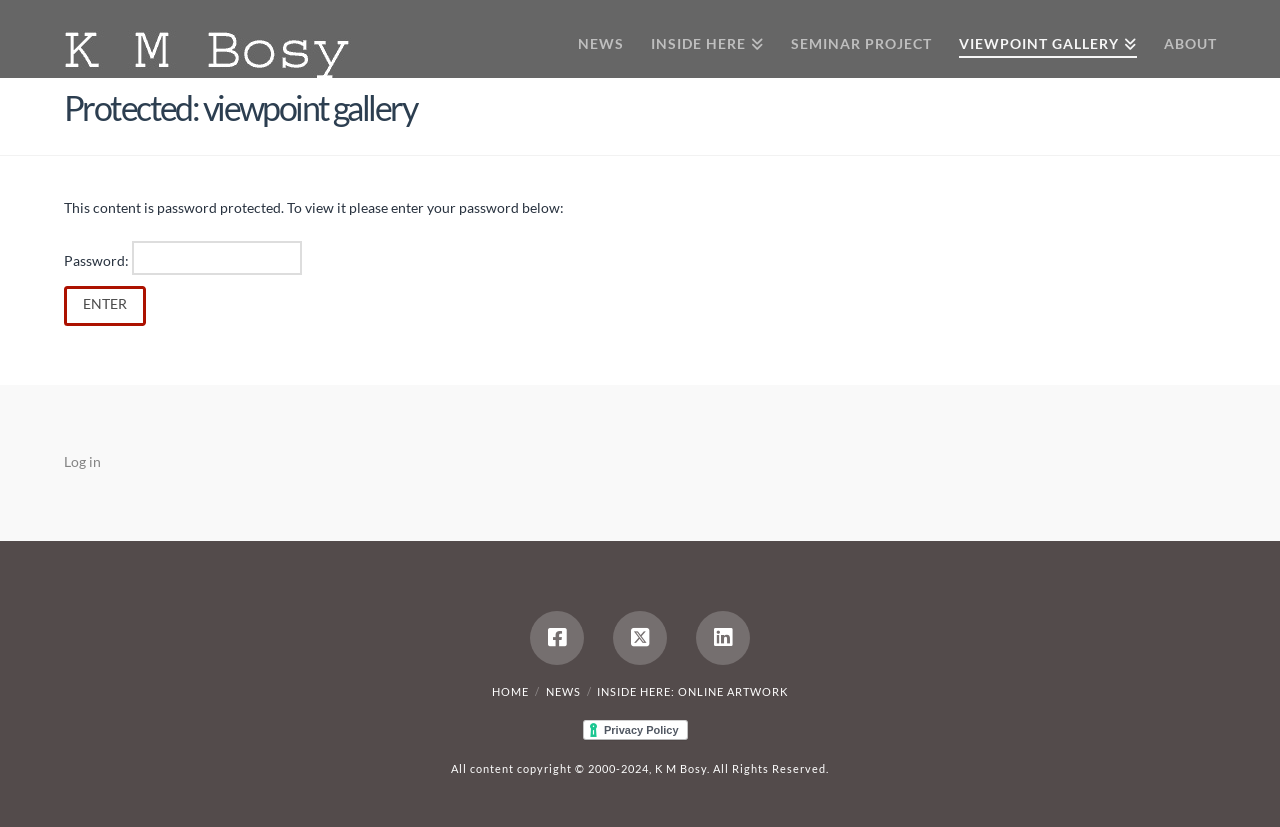Locate the bounding box coordinates of the element that should be clicked to fulfill the instruction: "Go to NEWS".

[0.441, 0.0, 0.498, 0.073]